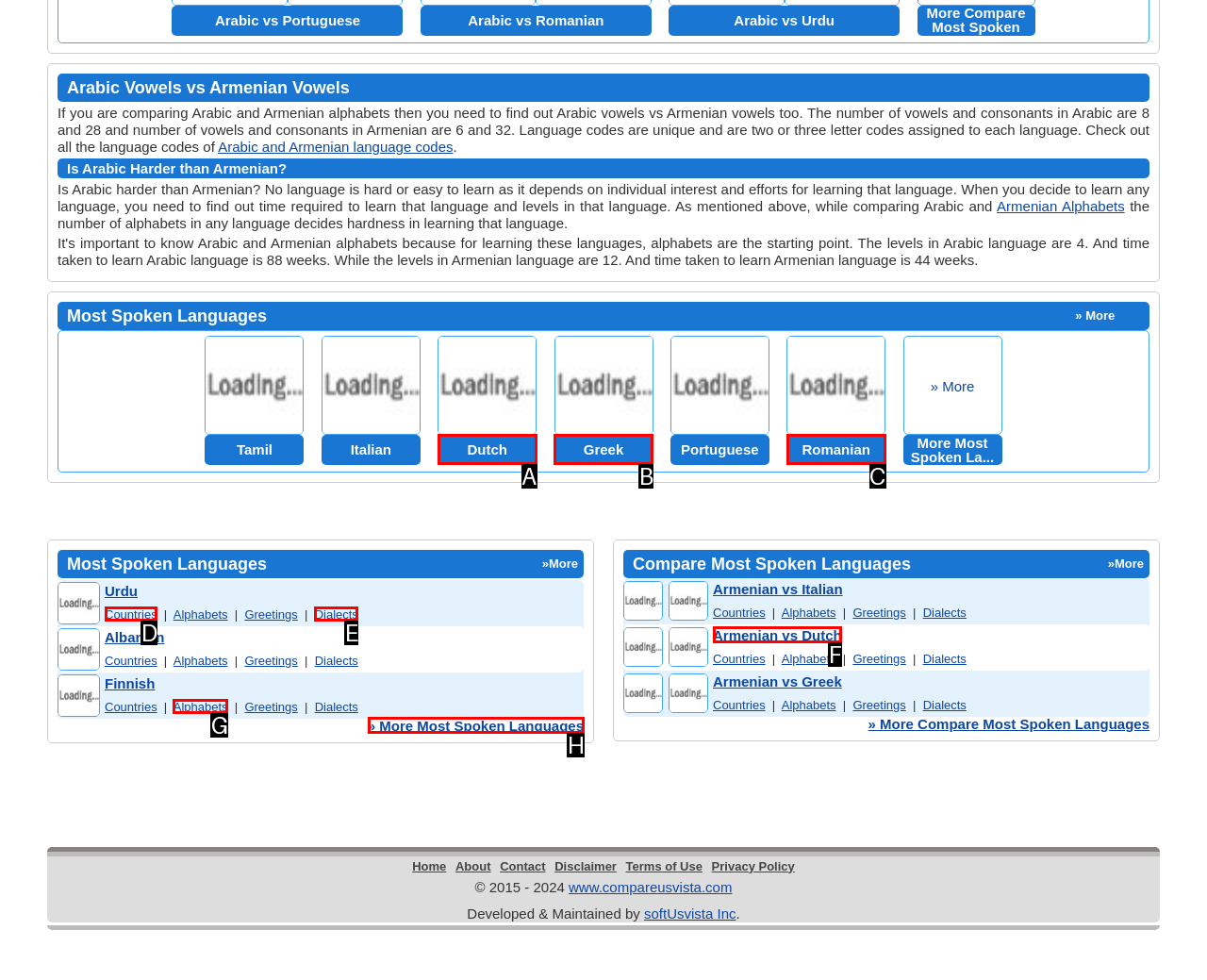Determine the HTML element to be clicked to complete the task: Check out more most spoken languages. Answer by giving the letter of the selected option.

H